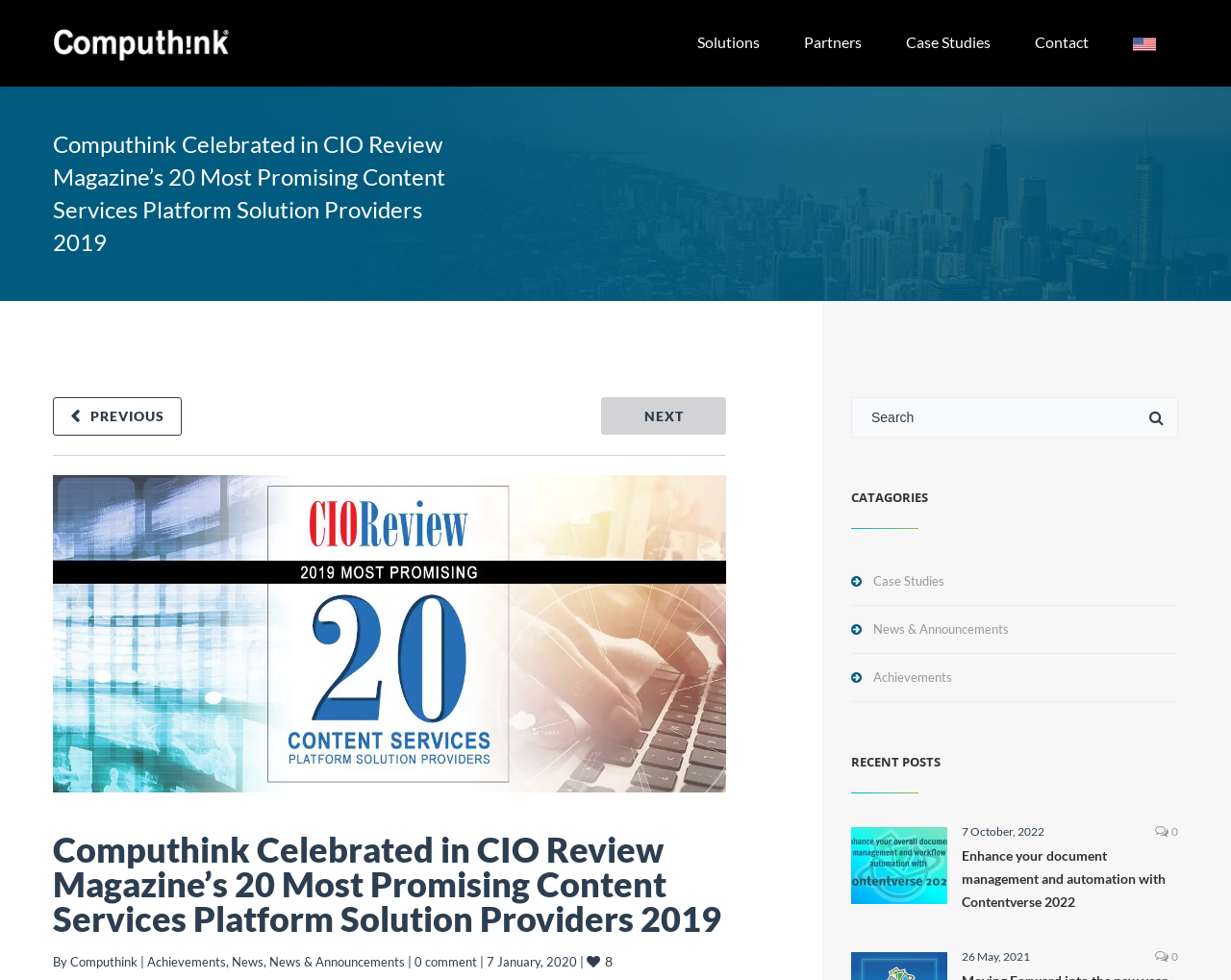Can you find and provide the main heading text of this webpage?

Computhink Celebrated in CIO Review Magazine’s 20 Most Promising Content Services Platform Solution Providers 2019